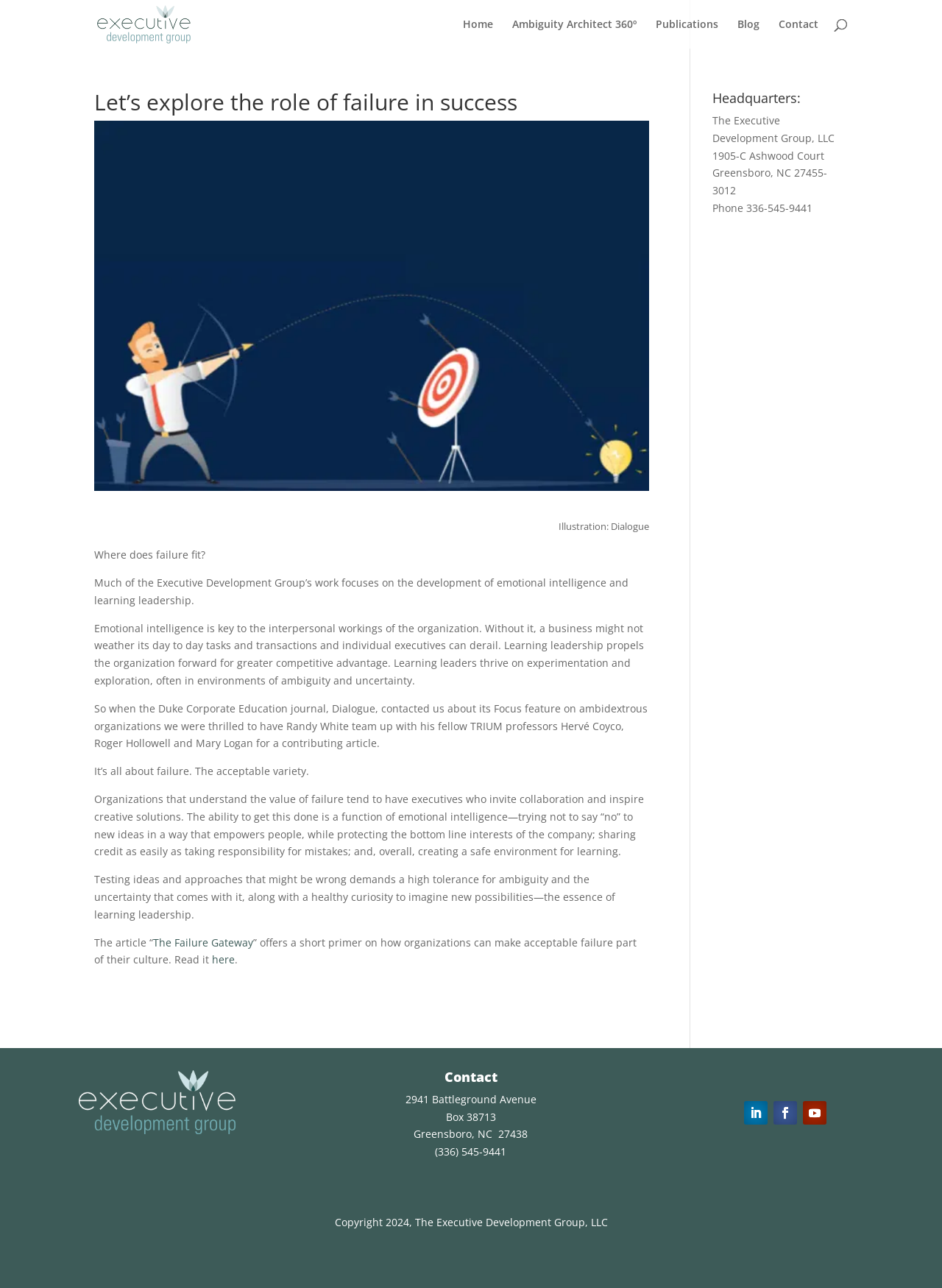Describe the webpage in detail, including text, images, and layout.

This webpage appears to be a blog or article page from the Executive Development Group, LLC. At the top, there is a navigation menu with links to "Home", "Ambiguity Architect 360º", "Publications", "Blog", and "Contact". Below the navigation menu, there is a search bar that spans almost the entire width of the page.

The main content of the page is an article with the title "Let’s explore the role of failure in success". The article is divided into several sections, with headings and paragraphs of text. The text discusses the importance of emotional intelligence and learning leadership in organizations, and how these traits can help companies to accept and learn from failure. There are also quotes and references to a journal article, "Dialogue", and a link to read more about "The Failure Gateway".

To the right of the article, there is an illustration with the caption "Illustration: Dialogue". Below the article, there is a section with the heading "Headquarters:", which lists the address and contact information of the Executive Development Group, LLC.

At the bottom of the page, there are social media links and a copyright notice. There are also two separate sections with contact information, one with a heading "Contact" and another with a mailing address and phone number.